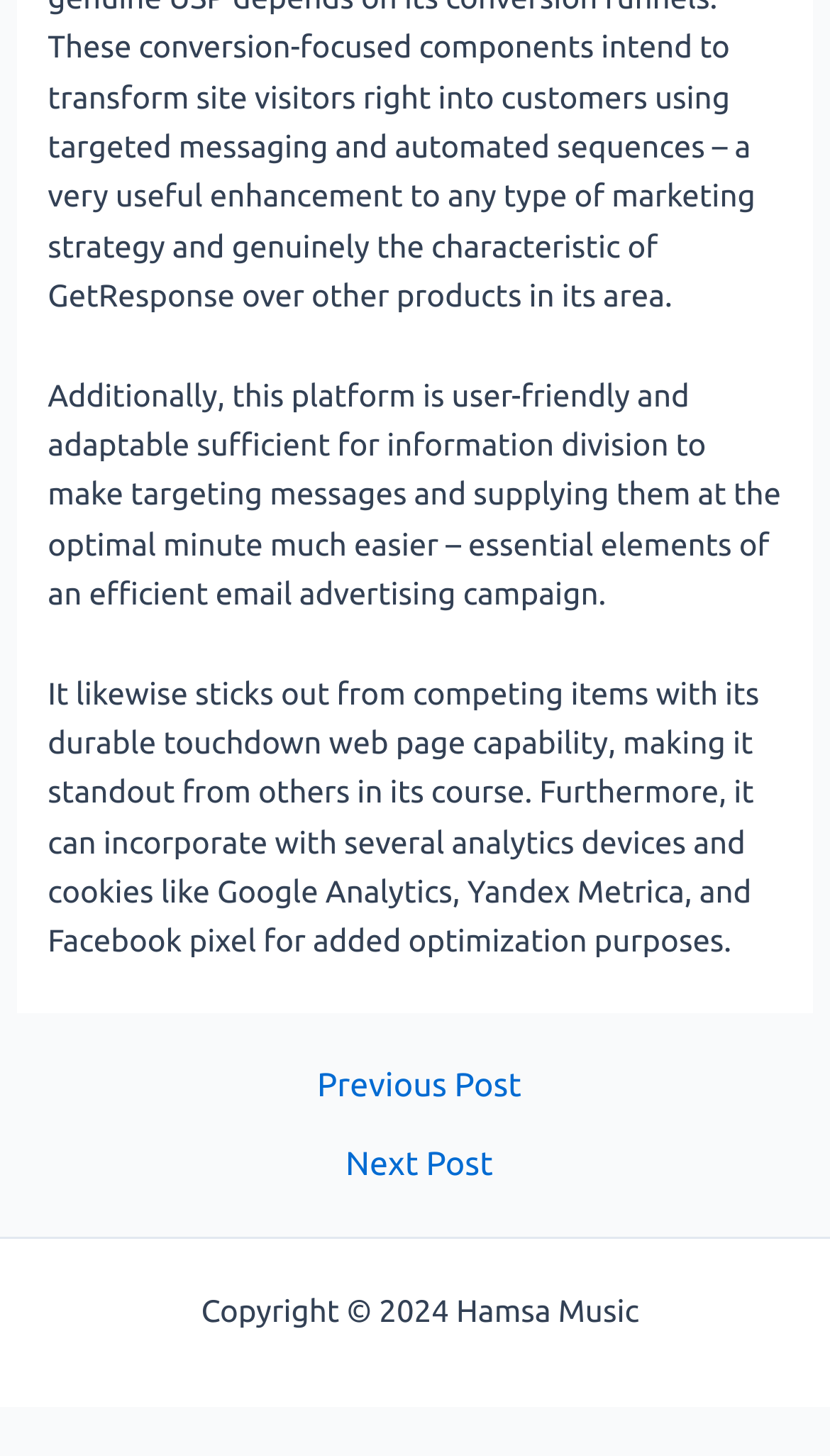Utilize the details in the image to thoroughly answer the following question: What is the main topic of the text?

The main topic of the text can be inferred from the content of the static text elements, which discuss the features and benefits of a platform for email advertising campaigns.